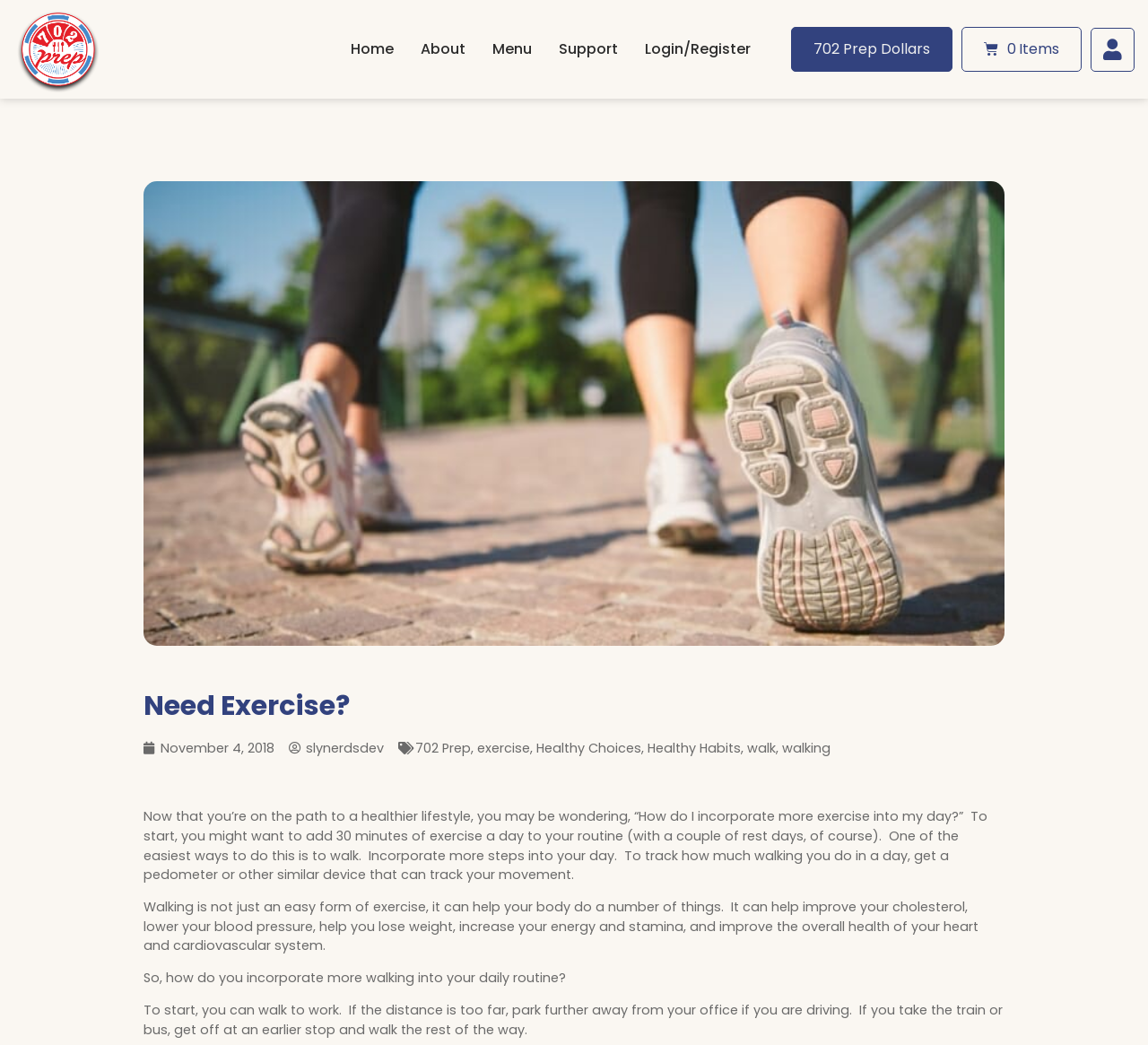Please provide a one-word or phrase answer to the question: 
What are some benefits of walking?

Improve cholesterol, lower blood pressure, etc.